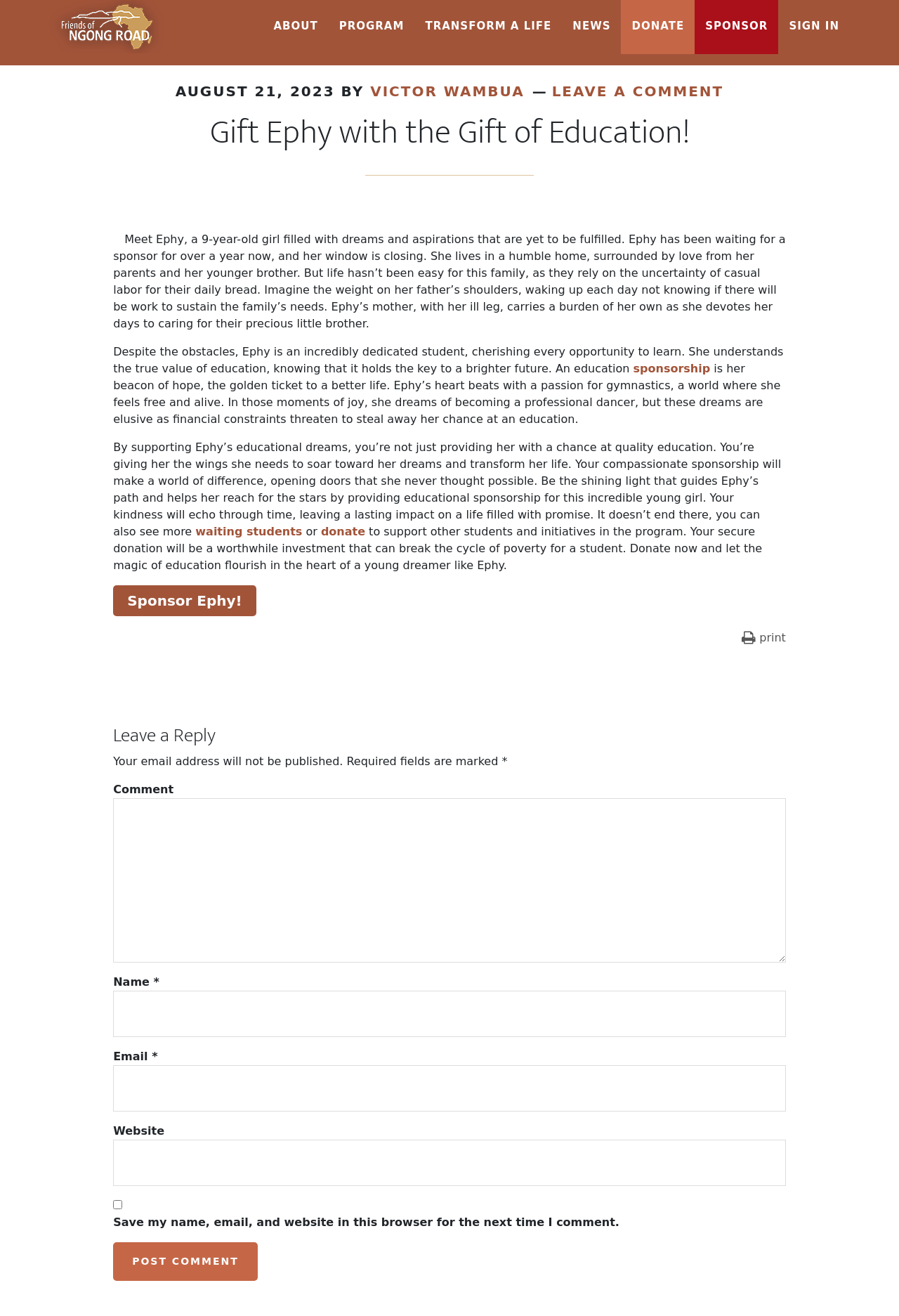Give a short answer to this question using one word or a phrase:
What is Ephy's age?

9